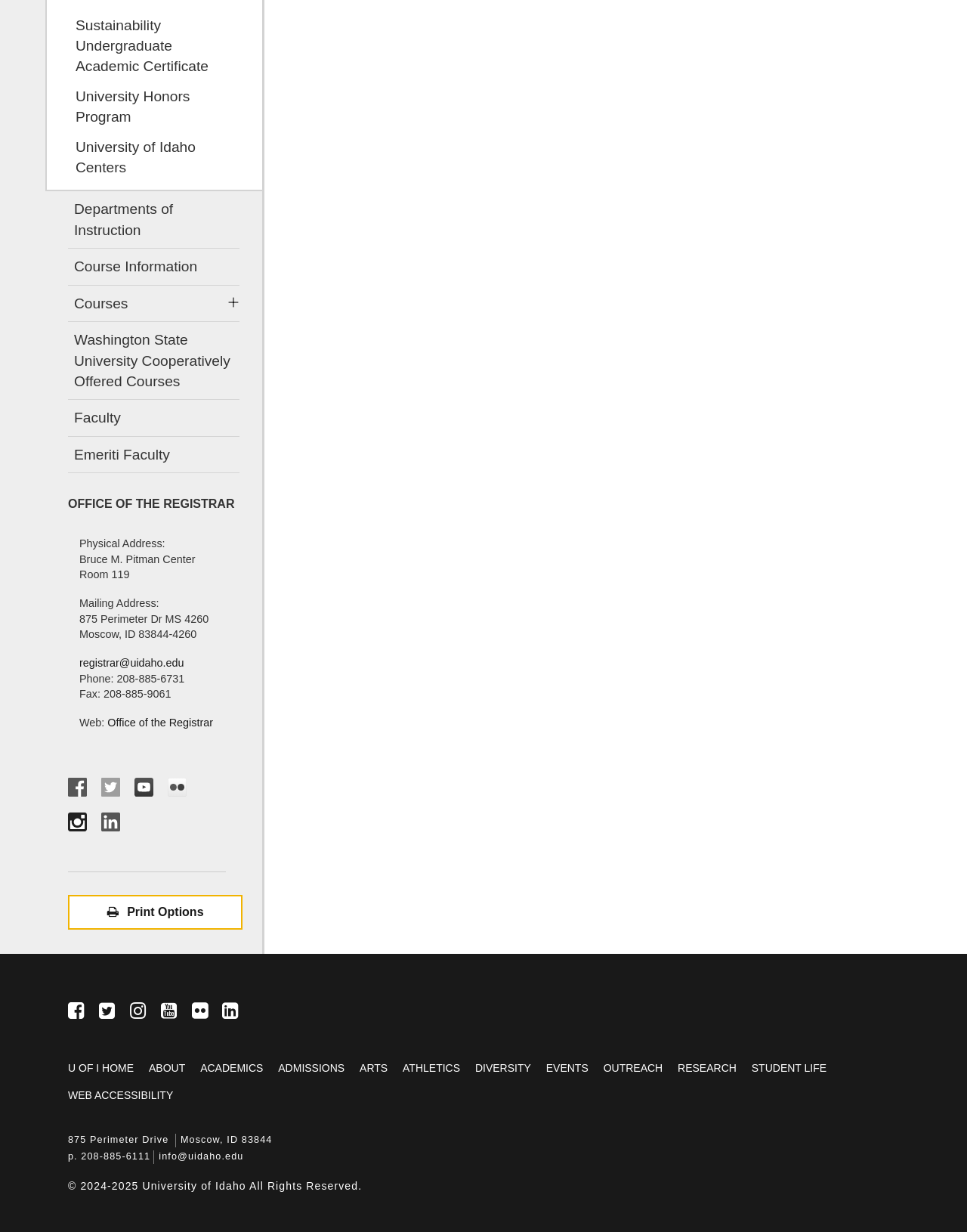Give a one-word or short-phrase answer to the following question: 
What social media platforms are linked from the webpage?

Facebook, Twitter, YouTube, Flickr, Instagram, LinkedIn